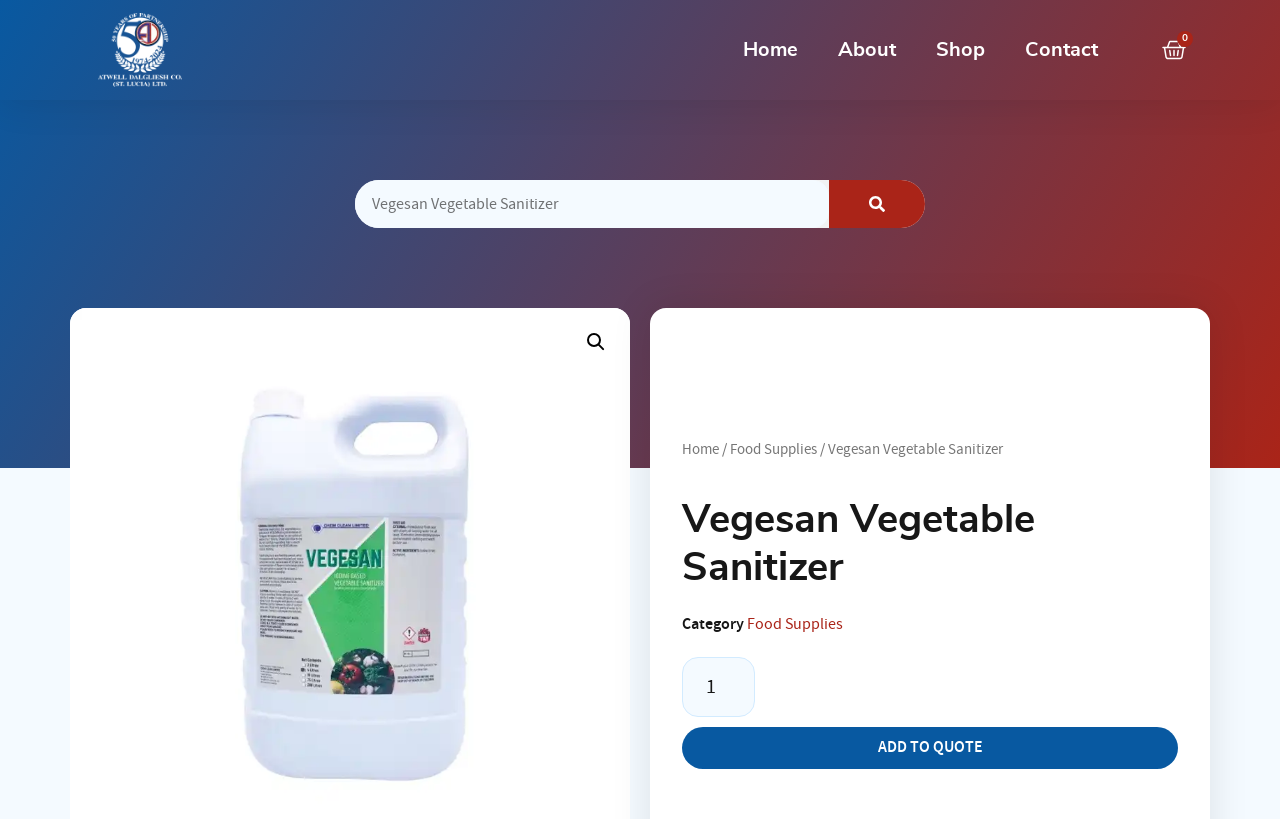Locate the bounding box coordinates of the region to be clicked to comply with the following instruction: "Change the product quantity". The coordinates must be four float numbers between 0 and 1, in the form [left, top, right, bottom].

[0.533, 0.802, 0.59, 0.876]